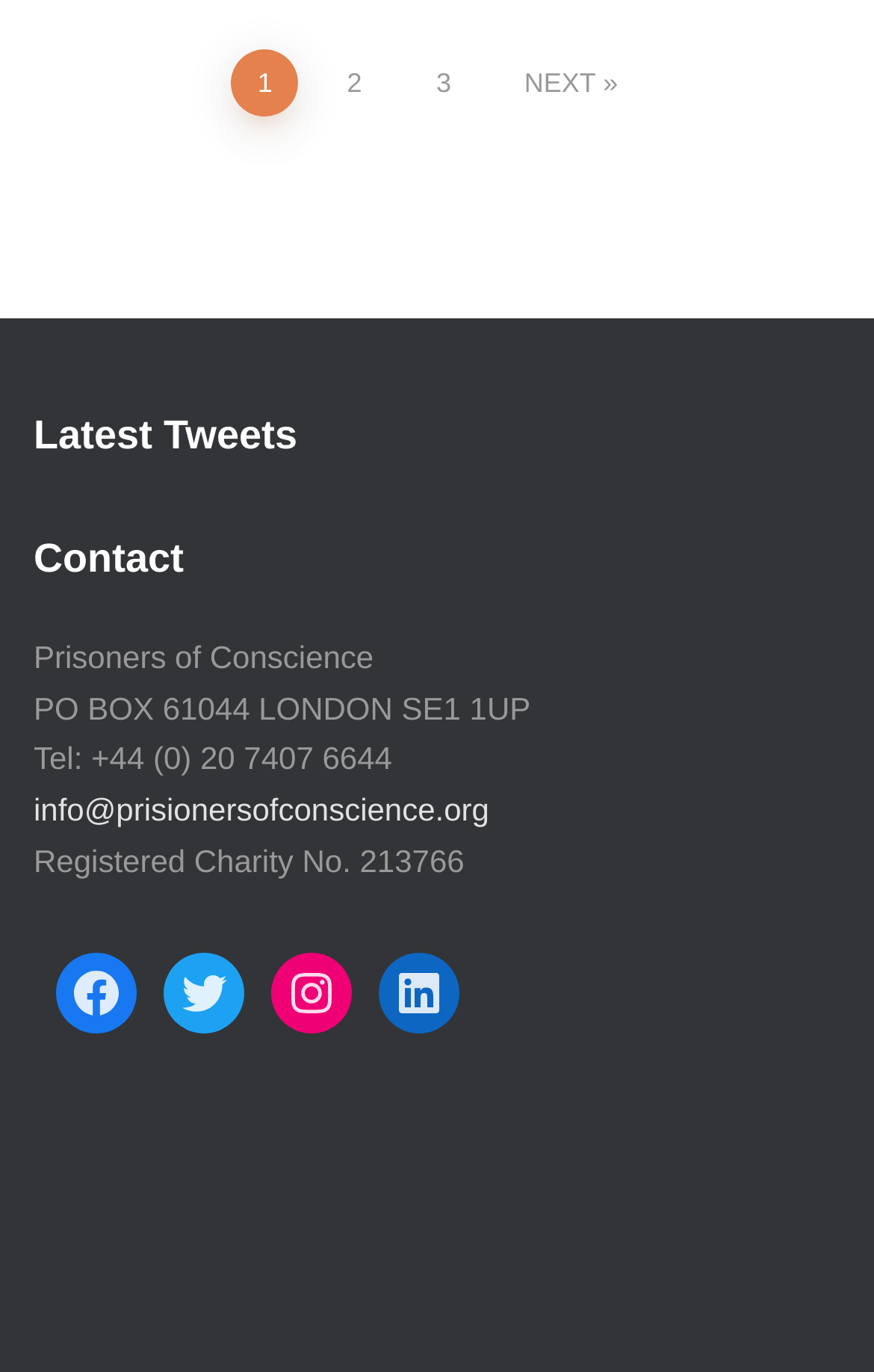How many navigation links are there?
Make sure to answer the question with a detailed and comprehensive explanation.

I counted the number of link elements under the 'Posts navigation' heading, which are '2', '3', and 'NEXT »', so there are 3 navigation links.